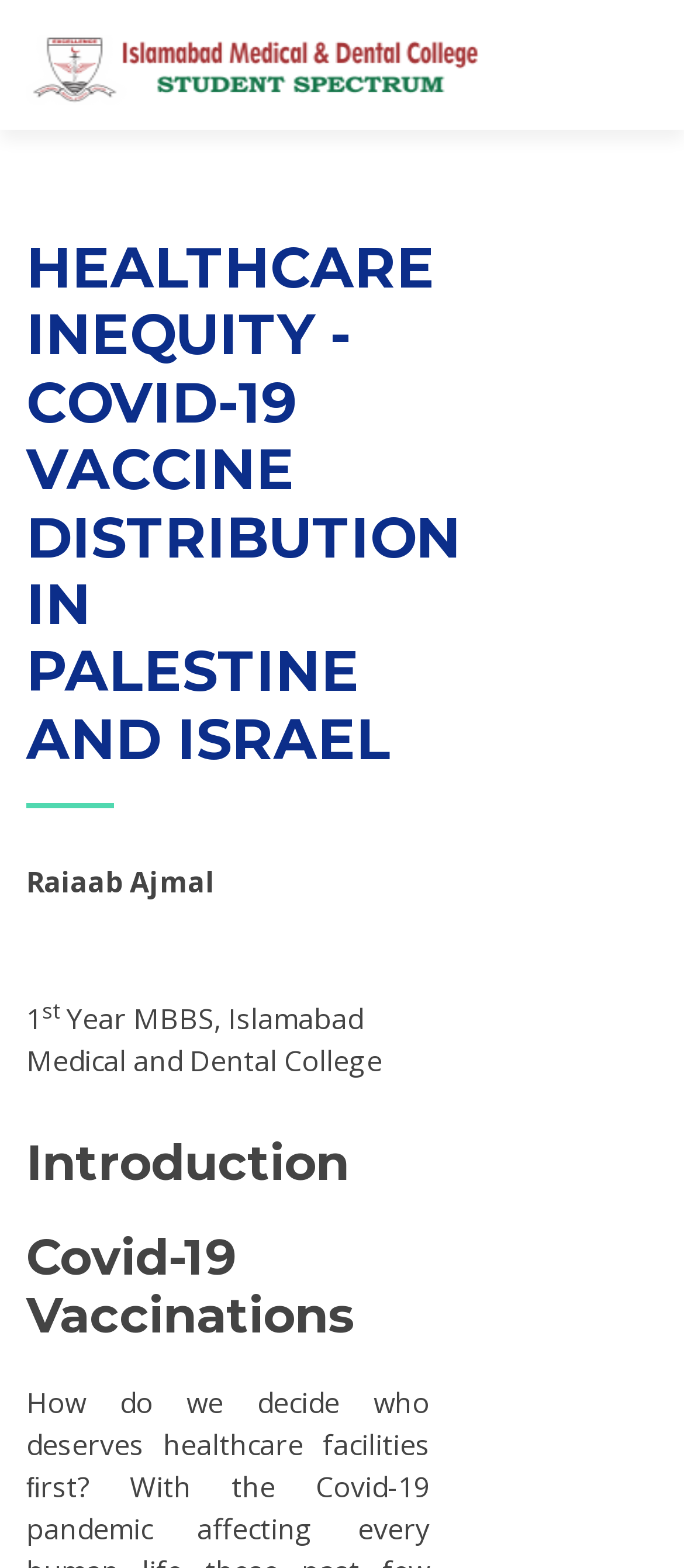Please give a one-word or short phrase response to the following question: 
What is the author's qualification?

Year MBBS